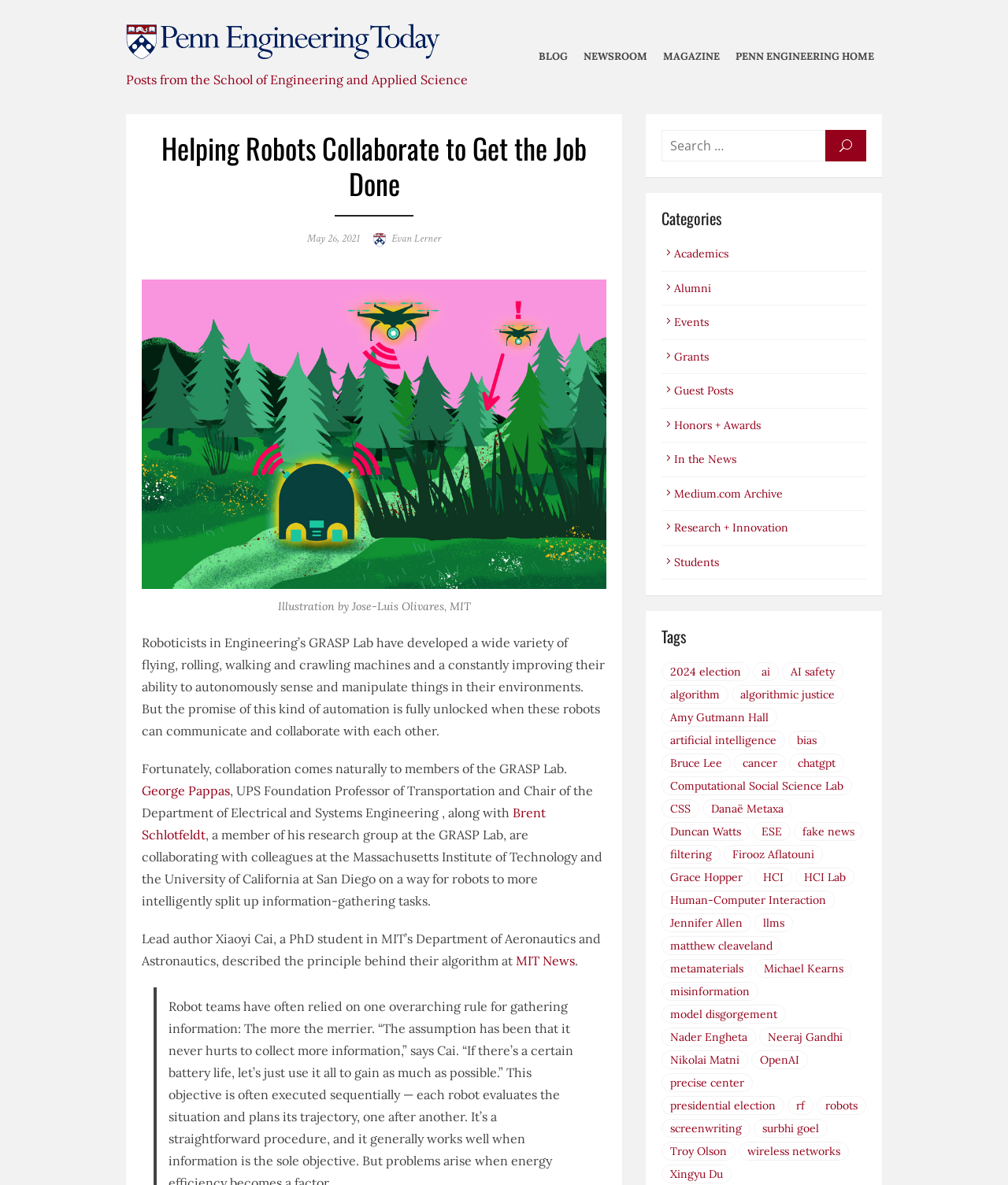Identify and provide the title of the webpage.

Helping Robots Collaborate to Get the Job Done